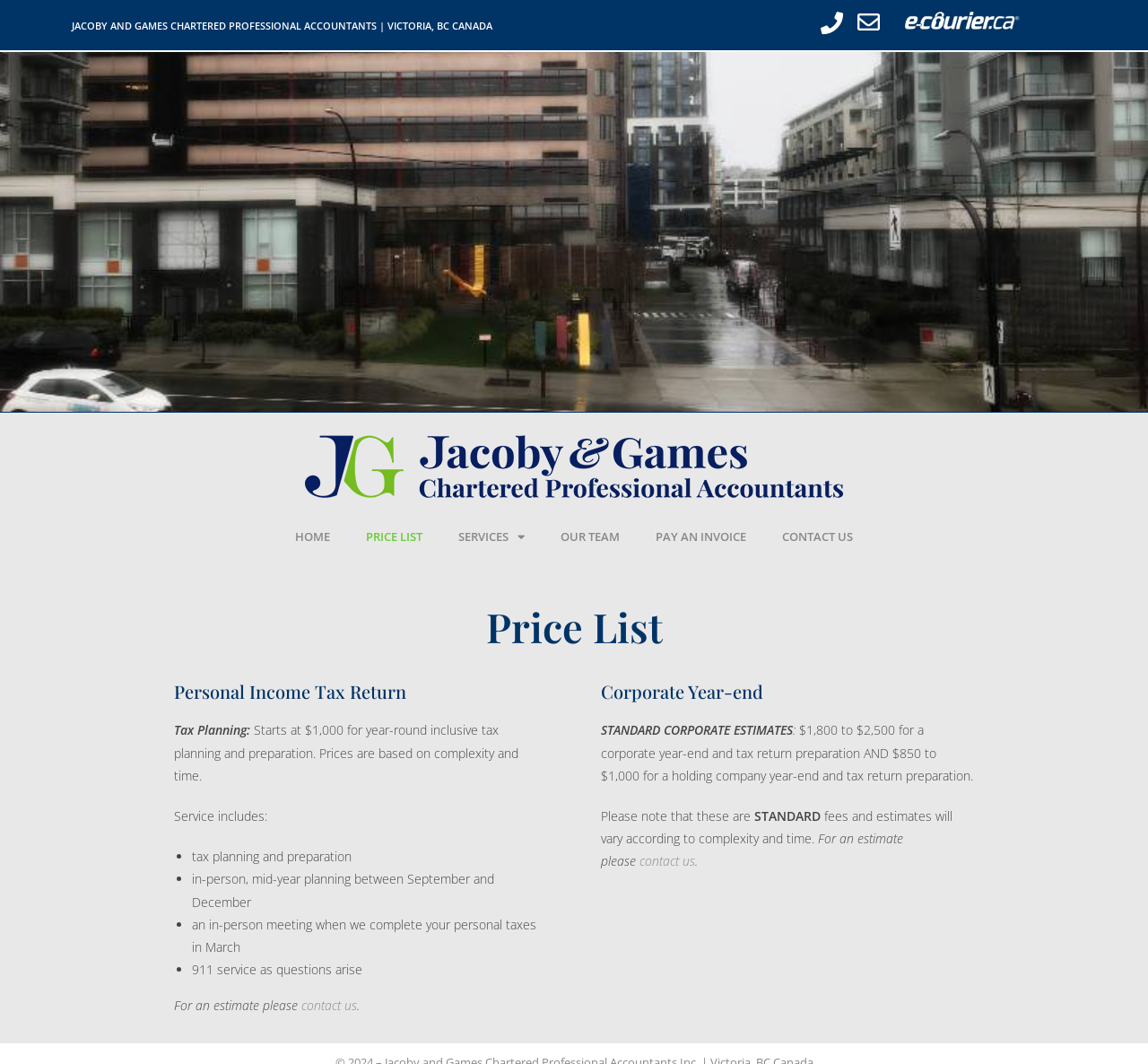What is included in the personal income tax return service?
From the details in the image, provide a complete and detailed answer to the question.

The service includes in-person, mid-year planning between September and December, an in-person meeting when we complete your personal taxes in March, and 911 service as questions arise, as listed in the 'Personal Income Tax Return' section.